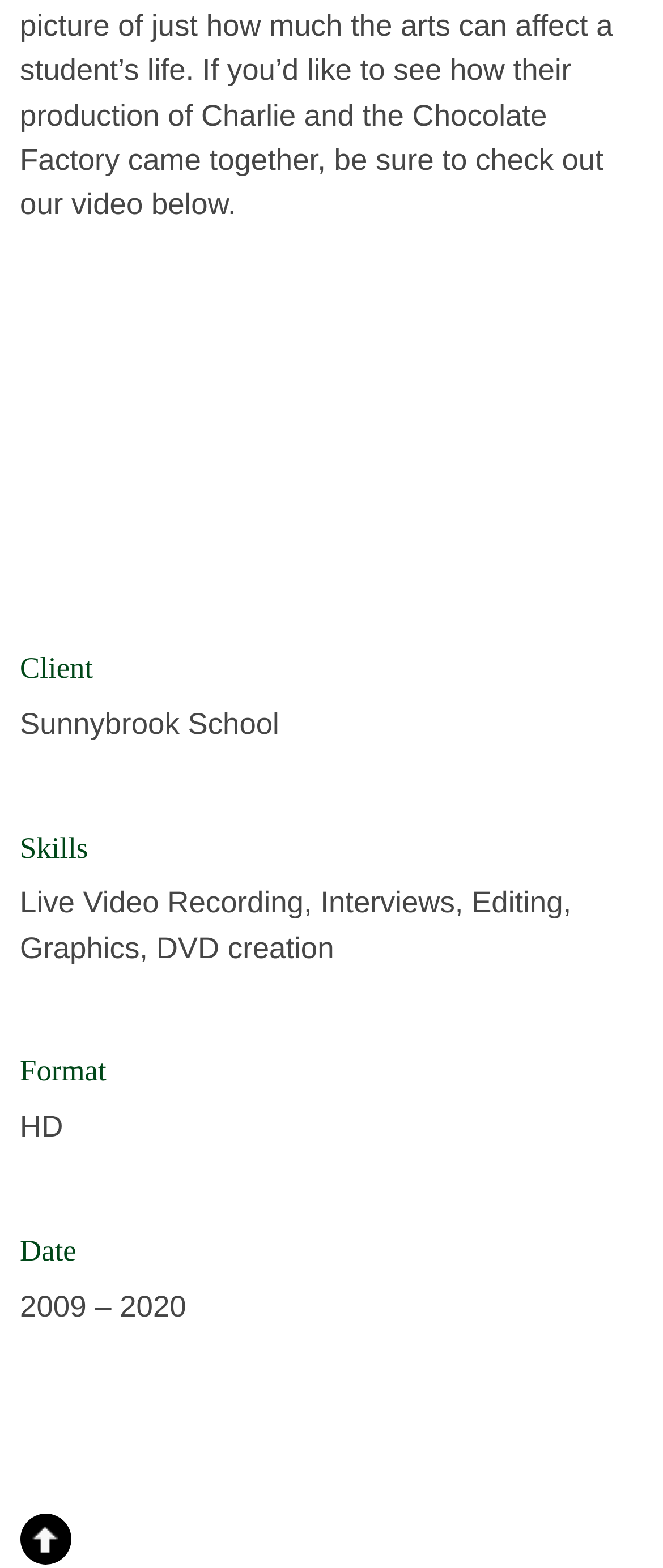Give a short answer to this question using one word or a phrase:
What is the format of the video?

HD